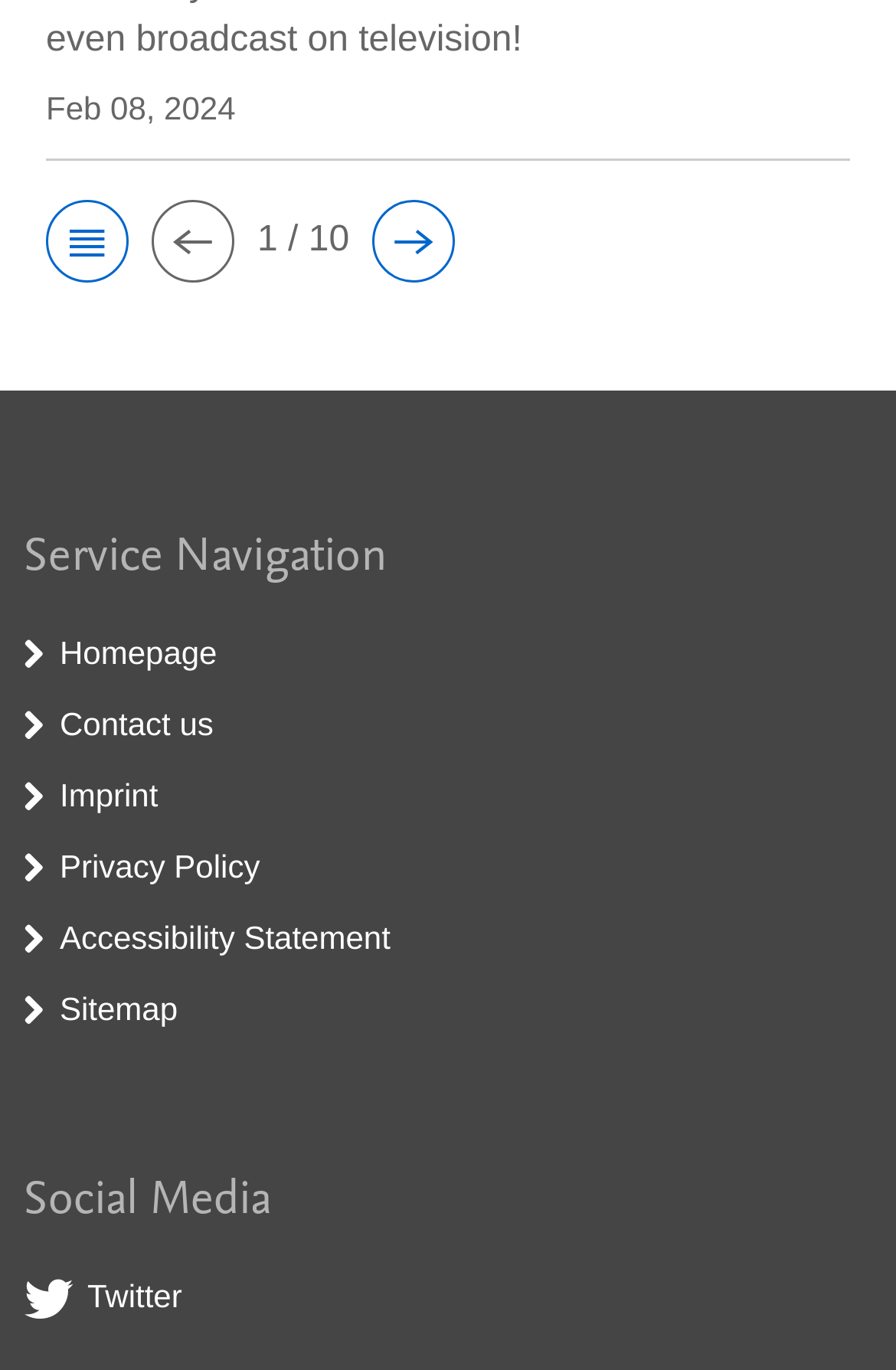Examine the image and give a thorough answer to the following question:
How many pages are there in total?

The total number of pages can be determined by looking at the text '1 / 10' within the element 'page 1 of 10 pages' which is a generic element with a bounding box coordinate of [0.287, 0.155, 0.39, 0.195]. The number 10 is the total number of pages.